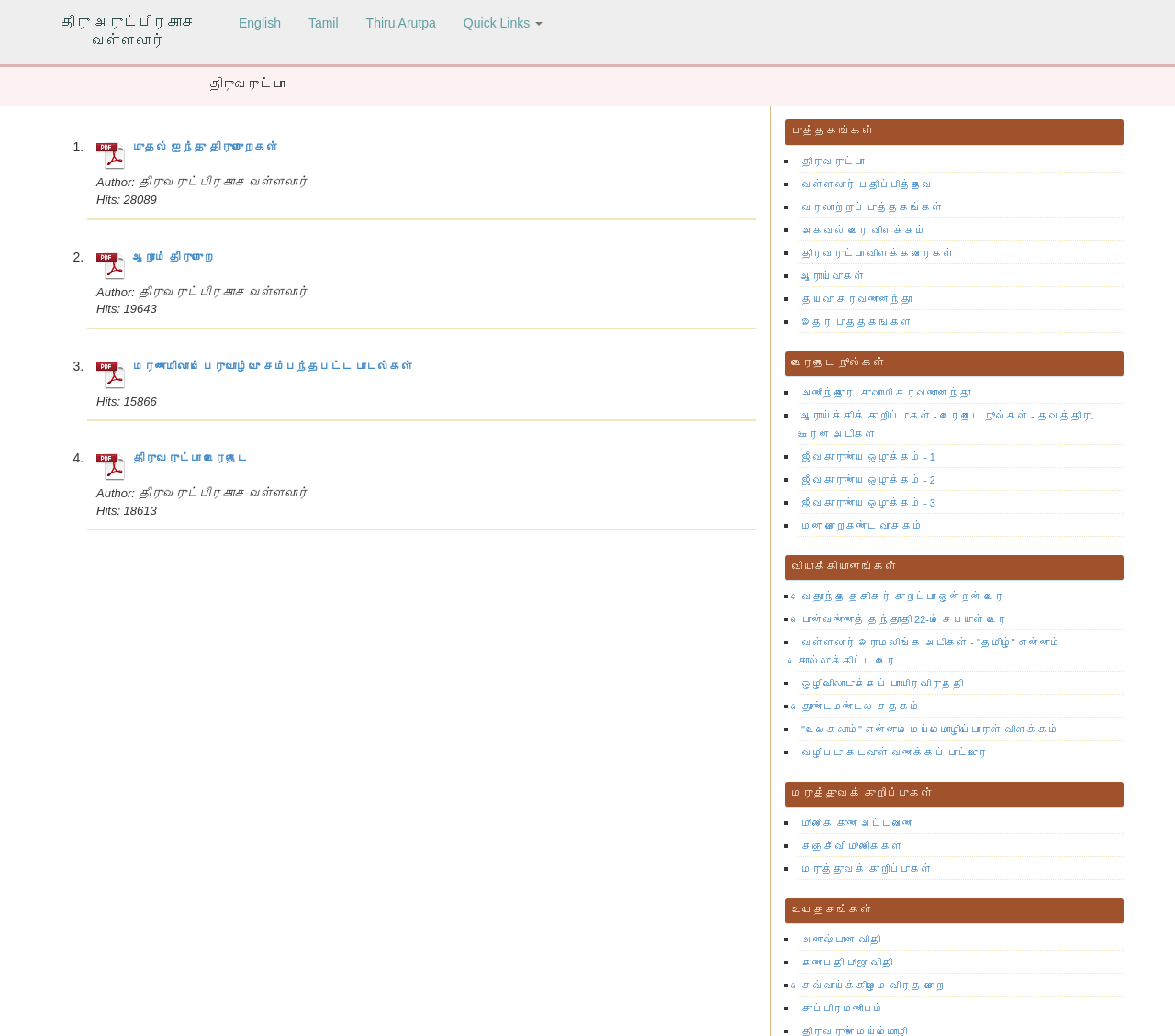Determine the bounding box coordinates for the HTML element mentioned in the following description: "அணிந்துரை: சுவாமி சரவணானந்தா". The coordinates should be a list of four floats ranging from 0 to 1, represented as [left, top, right, bottom].

[0.679, 0.374, 0.826, 0.384]